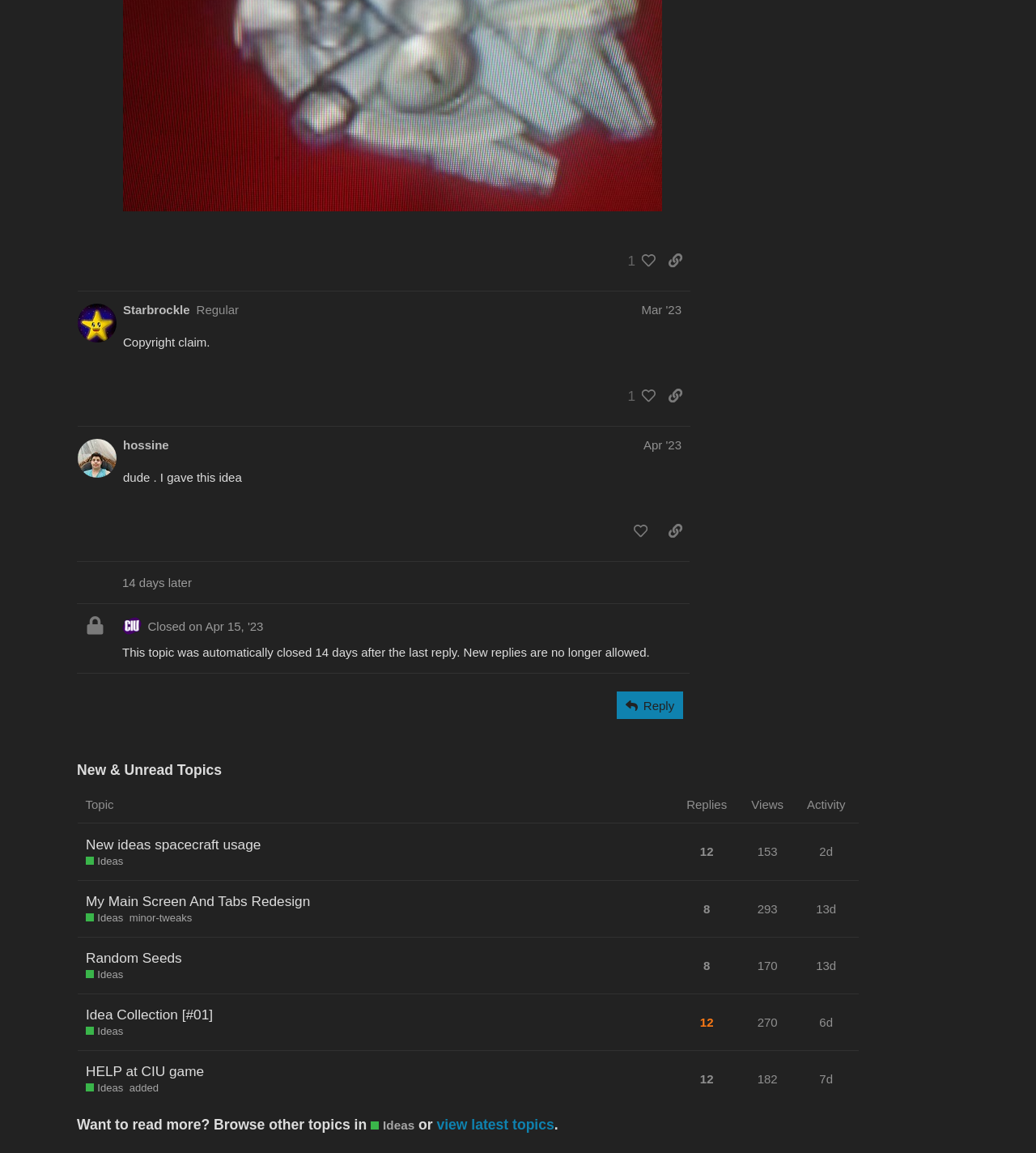How many views does the second post have?
Provide a thorough and detailed answer to the question.

I looked at the second post region and found the generic text with the content 'this topic has been viewed 153 times', which indicates that the second post has 153 views.